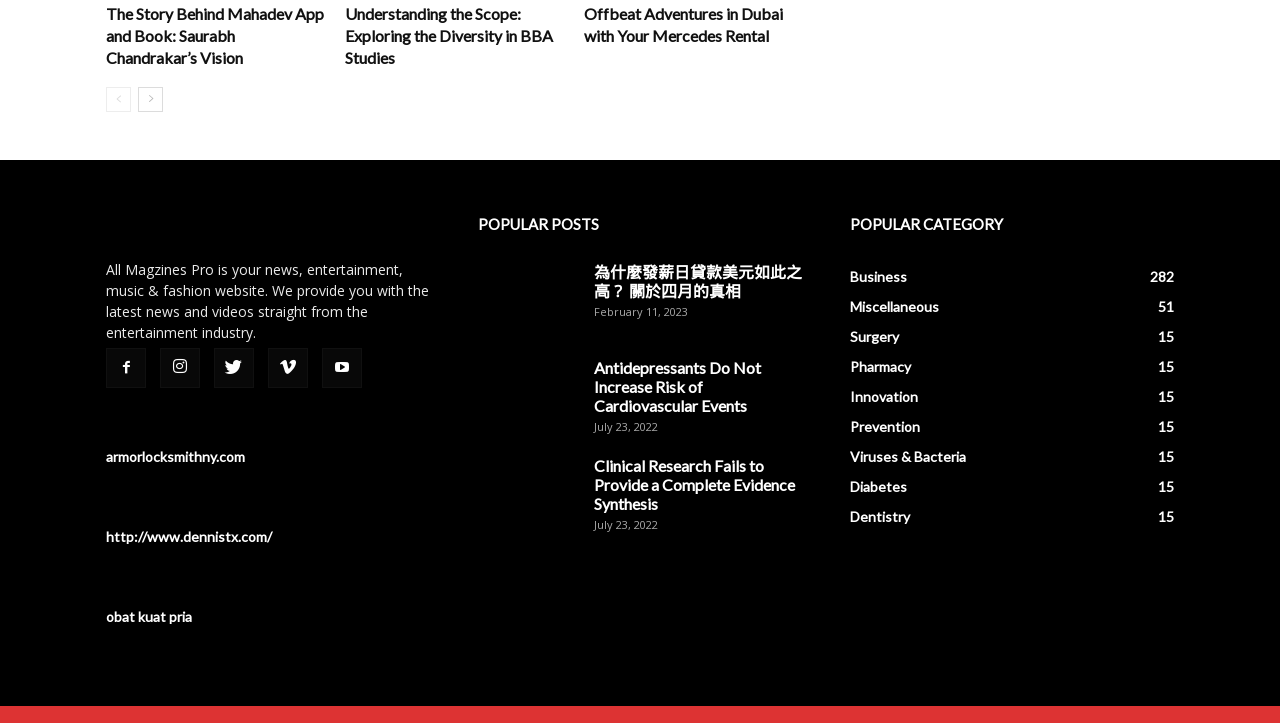Please indicate the bounding box coordinates of the element's region to be clicked to achieve the instruction: "Visit the website armorlocksmithny.com". Provide the coordinates as four float numbers between 0 and 1, i.e., [left, top, right, bottom].

[0.083, 0.619, 0.191, 0.643]